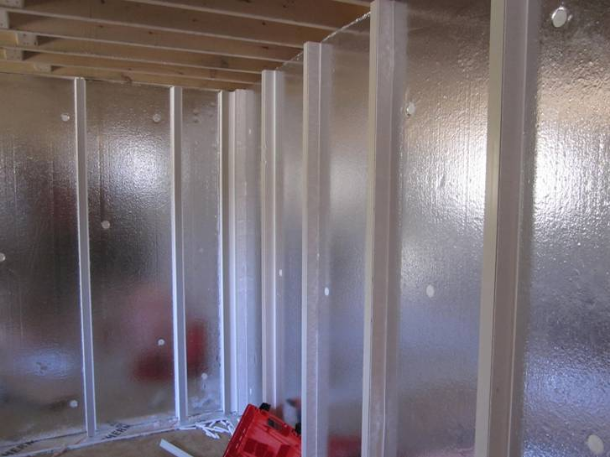What is the surface finish of the wall panels?
Craft a detailed and extensive response to the question.

The question asks about the surface finish of the wall panels. The caption describes the vertical sections of the walls as having a smooth, glossy surface that reflects light, indicating the surface finish of the panels.